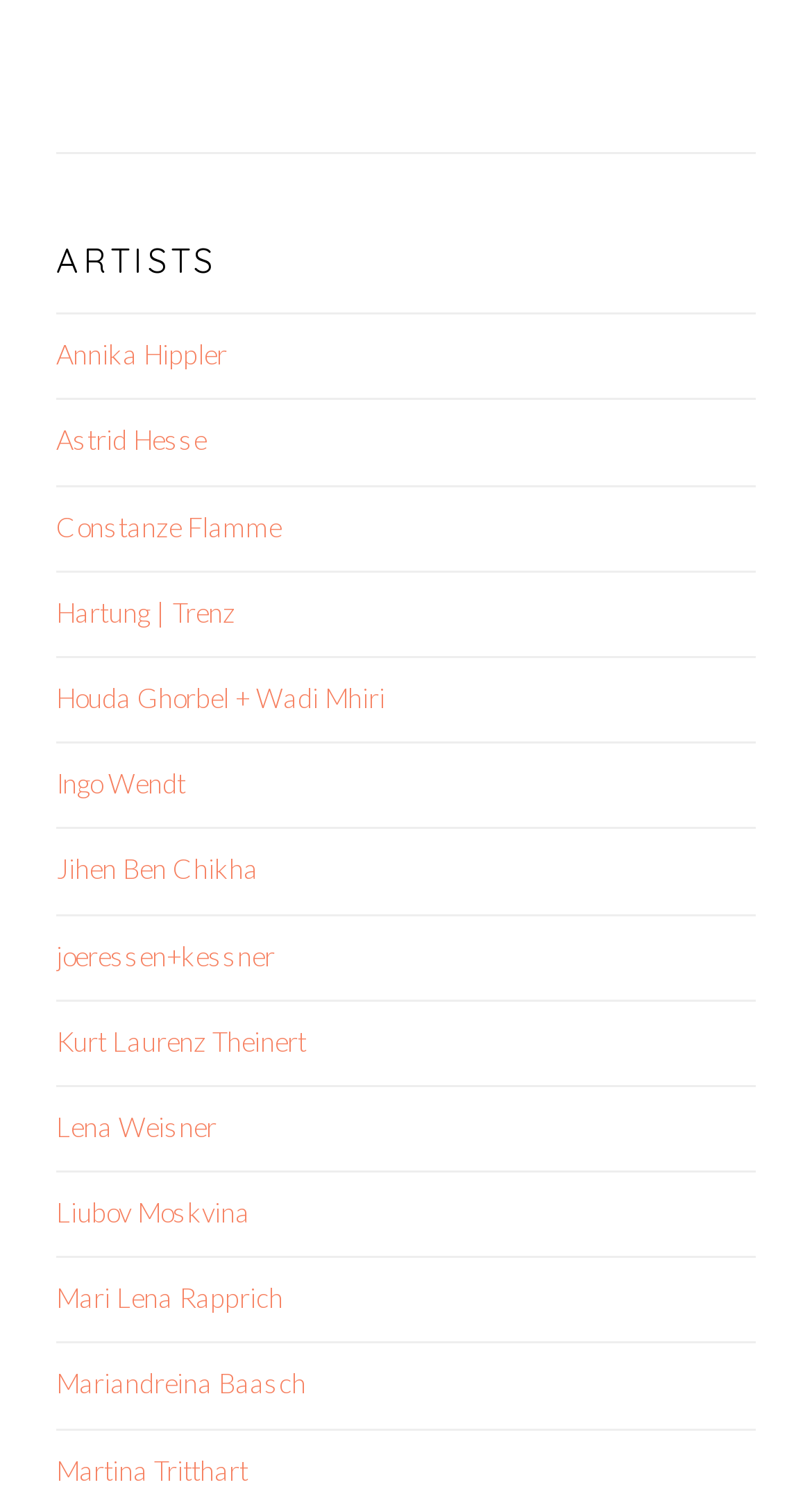What is the first artist listed?
Please respond to the question thoroughly and include all relevant details.

I looked at the first link under the 'ARTISTS' heading, and it says 'Annika Hippler'.